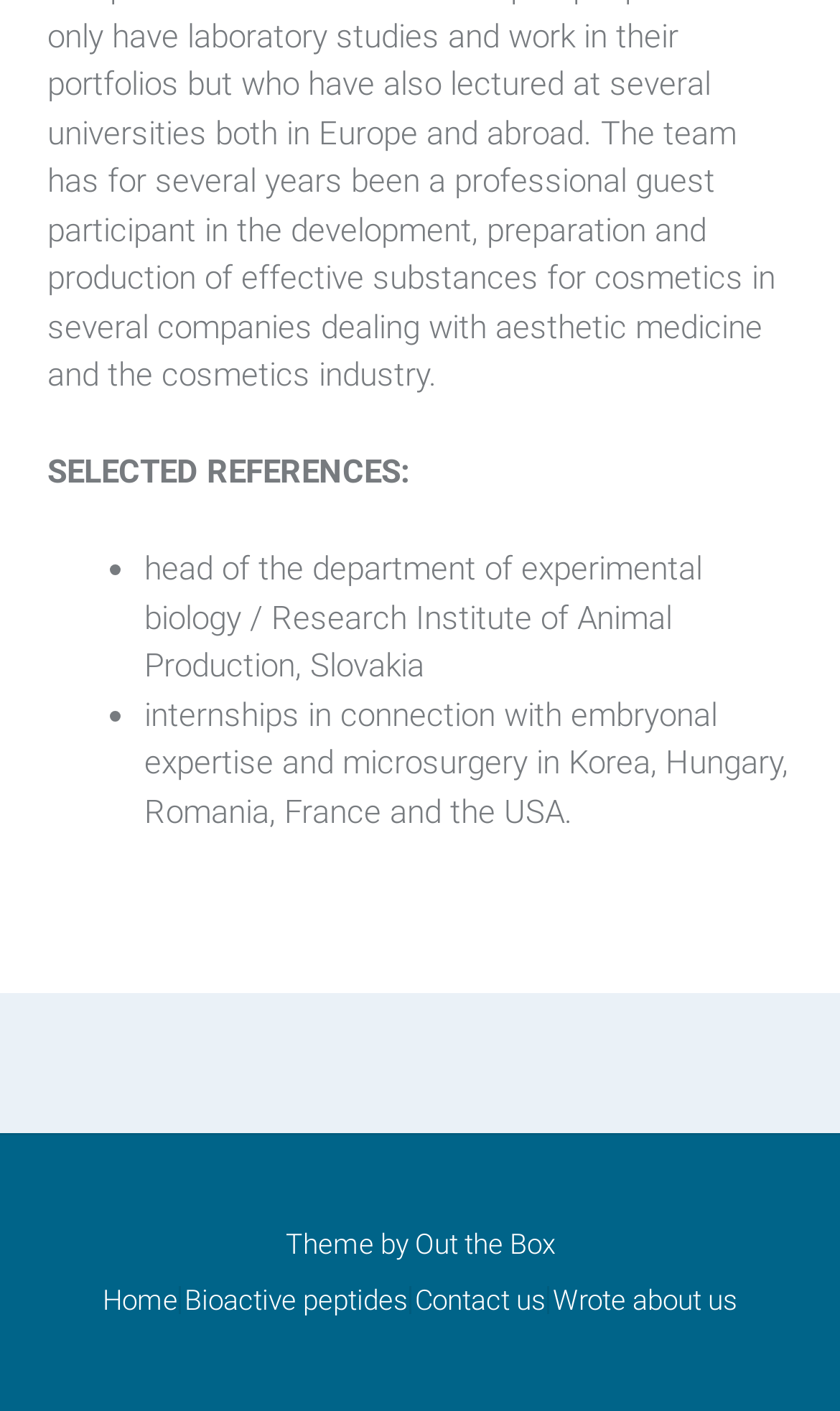Review the image closely and give a comprehensive answer to the question: What is the topic of the webpage?

Although the webpage does not explicitly state its topic, one of the links in the footer section is 'Bioactive peptides', which suggests that the webpage is related to this topic. Additionally, the references section mentions embryonal expertise and microsurgery, which are also related to bioactive peptides.